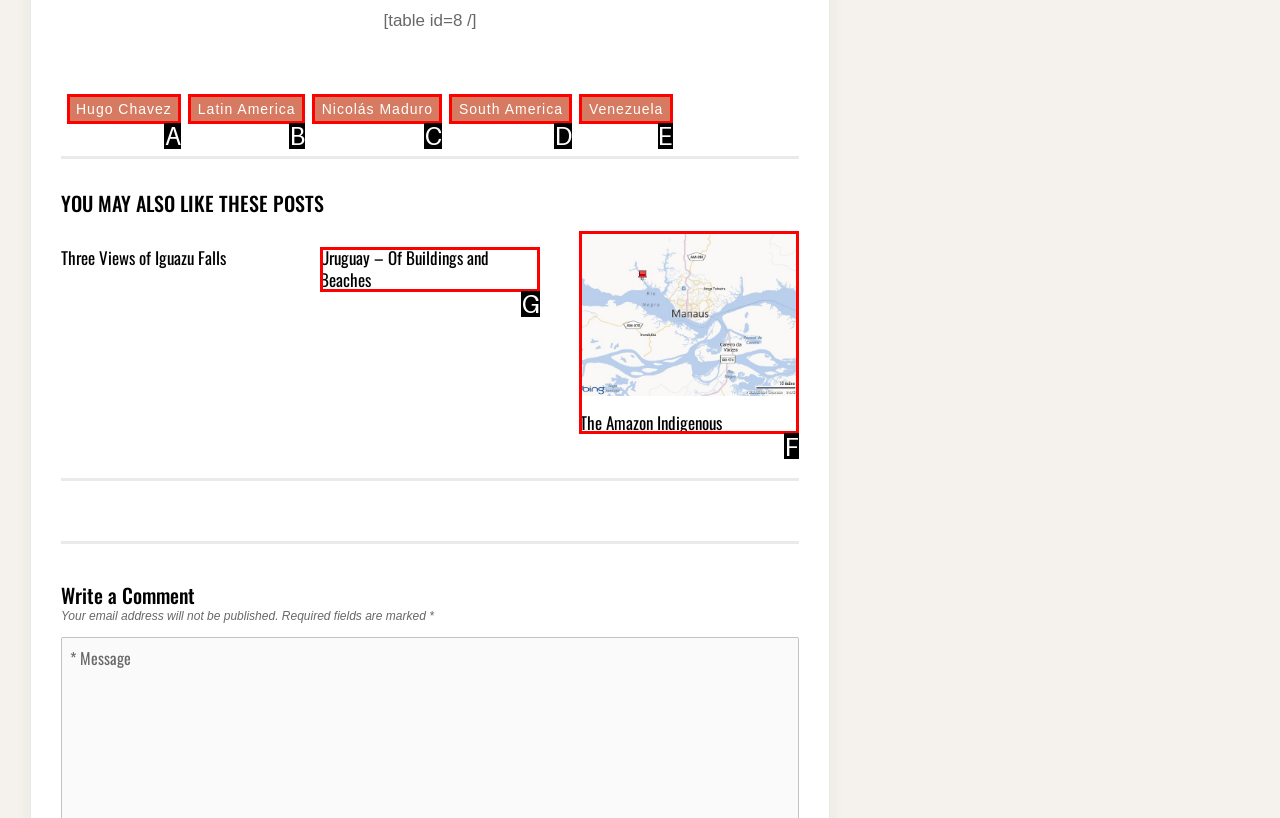Point out the option that aligns with the description: South America
Provide the letter of the corresponding choice directly.

D